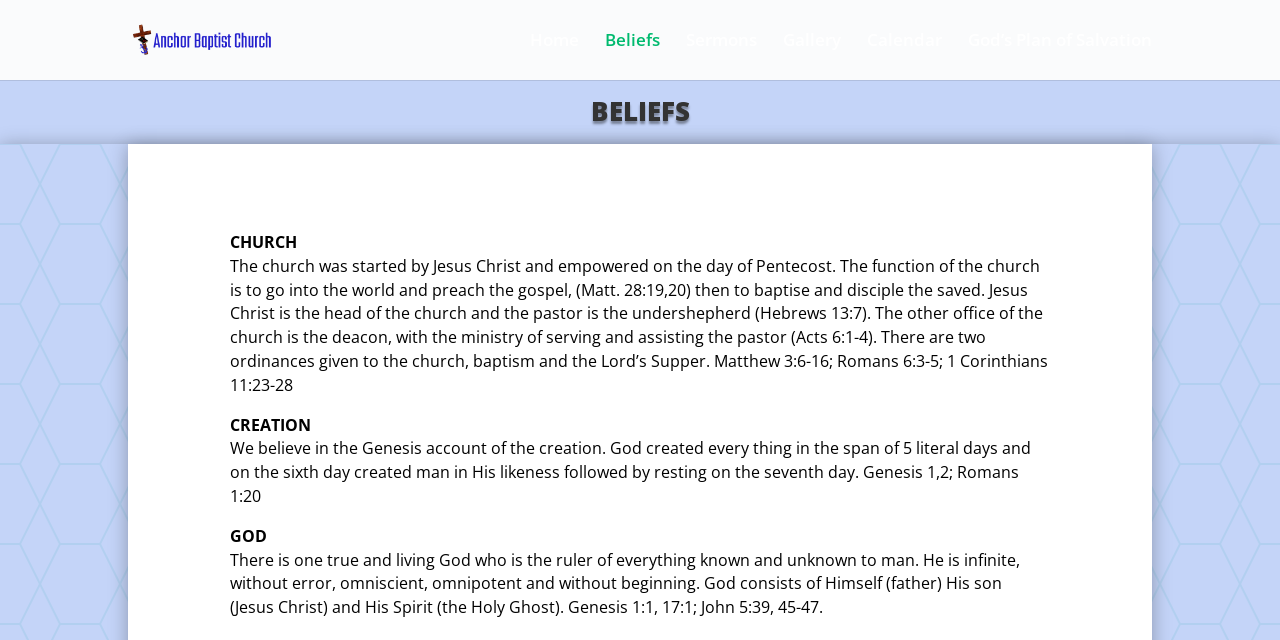Analyze the image and deliver a detailed answer to the question: What is the function of the church?

According to the text under the 'CHURCH' heading, the function of the church is to go into the world and preach the gospel, as stated in Matthew 28:19,20.